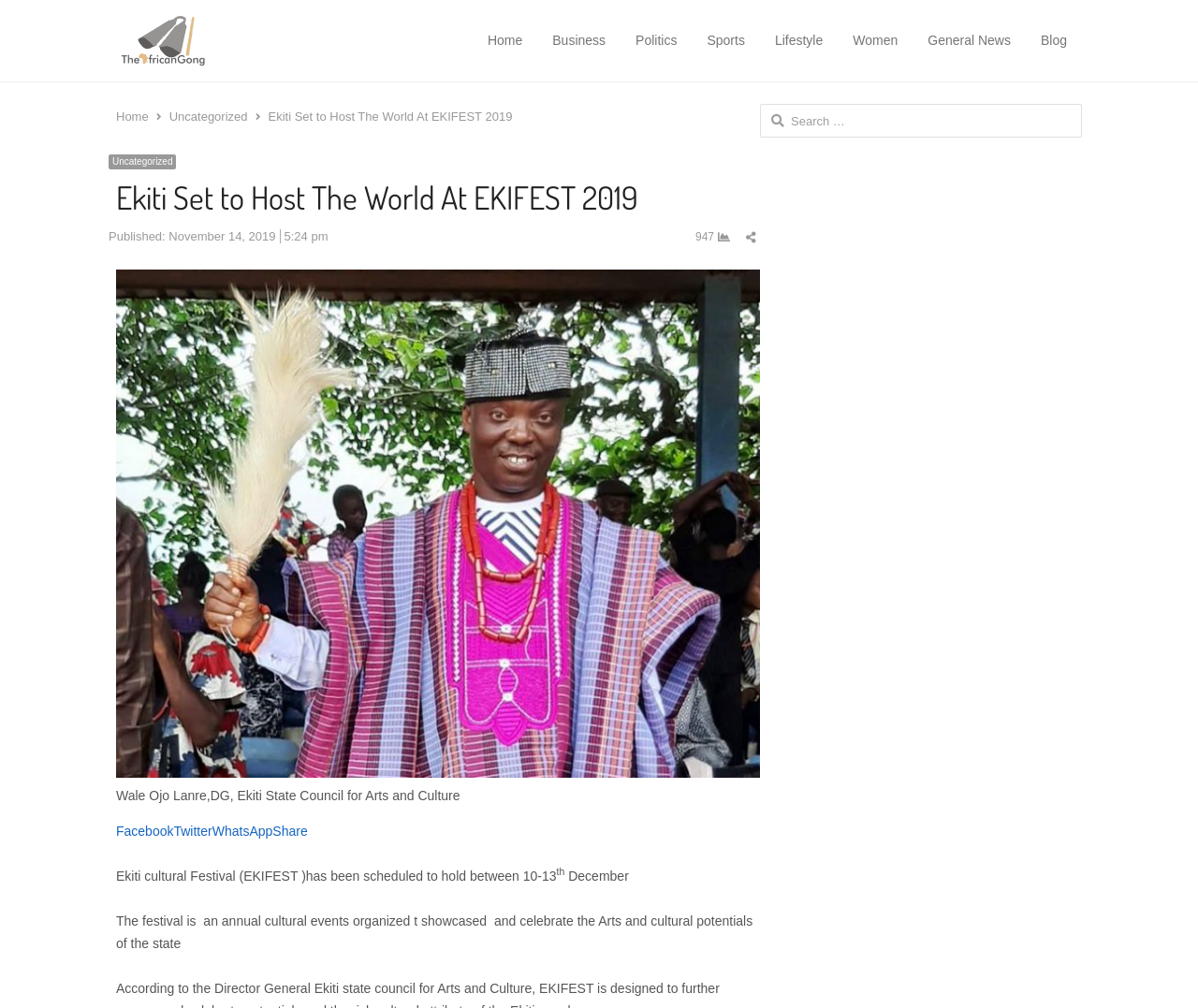Please find the bounding box for the UI component described as follows: "title="The African Gong"".

[0.097, 0.015, 0.258, 0.066]